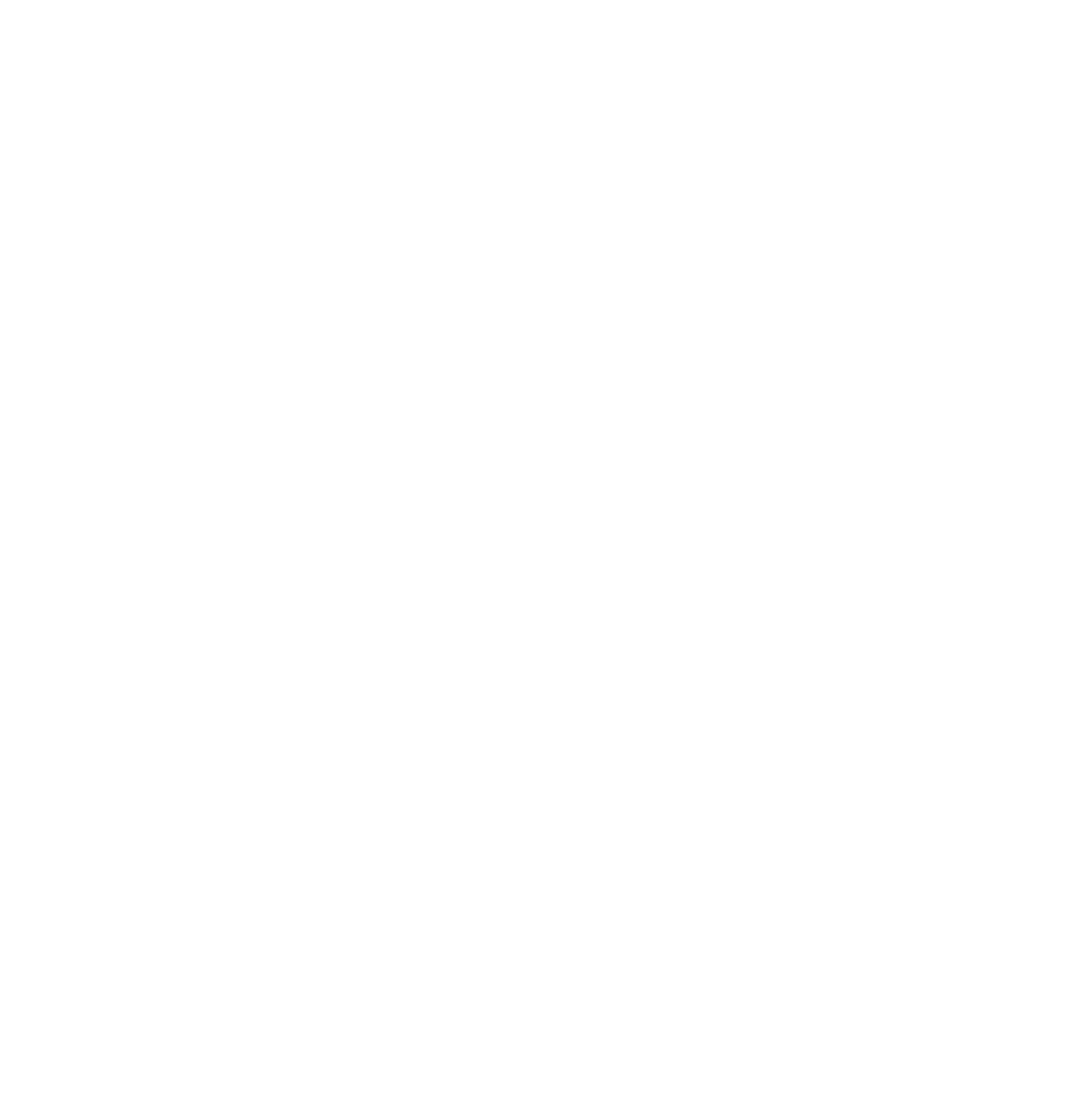Determine the bounding box coordinates for the area that should be clicked to carry out the following instruction: "Select a service interested in".

None